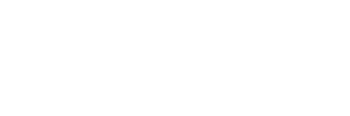Craft a descriptive caption that covers all aspects of the image.

The image depicts a set of five mini pliers, designed and offered by Epicabol SRL. This product, labeled as "JUEGO DE MINI ALICATES, 5PCS," highlights its utility for precise tasks requiring fine grip and maneuverability. The mini pliers are suitable for various applications, likely appealing to hobbyists and professionals alike. The product is featured as part of a toolkit, indicating it may be ideal for crafting, jewelry making, or other detailed work. Alongside the product image, relevant details include customer ratings—indicating a rating of 4.00 out of 5 based on three customer reviews—and a price of Bs. 105.00, making it an accessible option for those in need of quality tools.